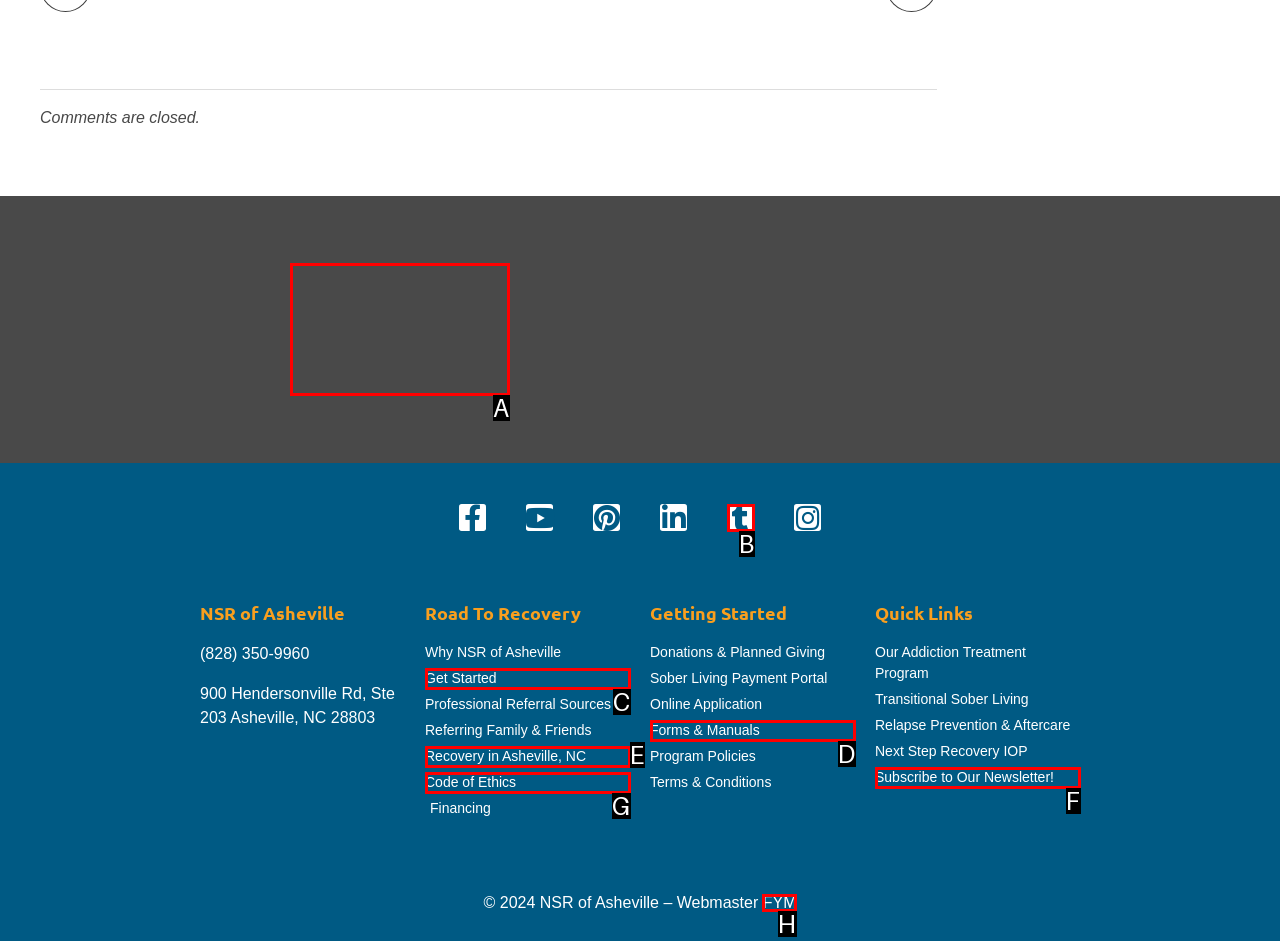Point out the correct UI element to click to carry out this instruction: Visit the NSR of Asheville website
Answer with the letter of the chosen option from the provided choices directly.

A